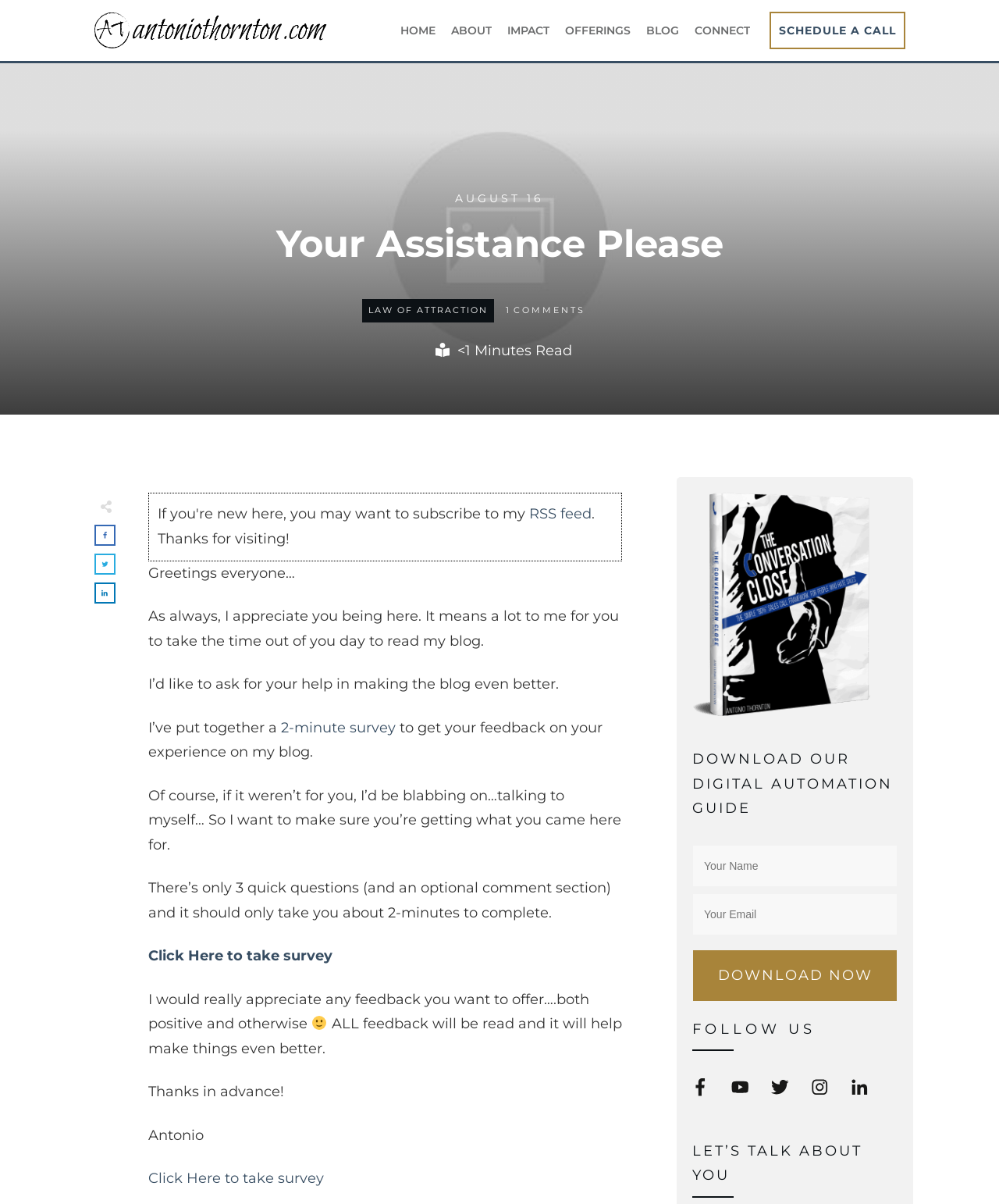Please determine the bounding box coordinates of the area that needs to be clicked to complete this task: 'Click on HOME'. The coordinates must be four float numbers between 0 and 1, formatted as [left, top, right, bottom].

[0.401, 0.016, 0.436, 0.034]